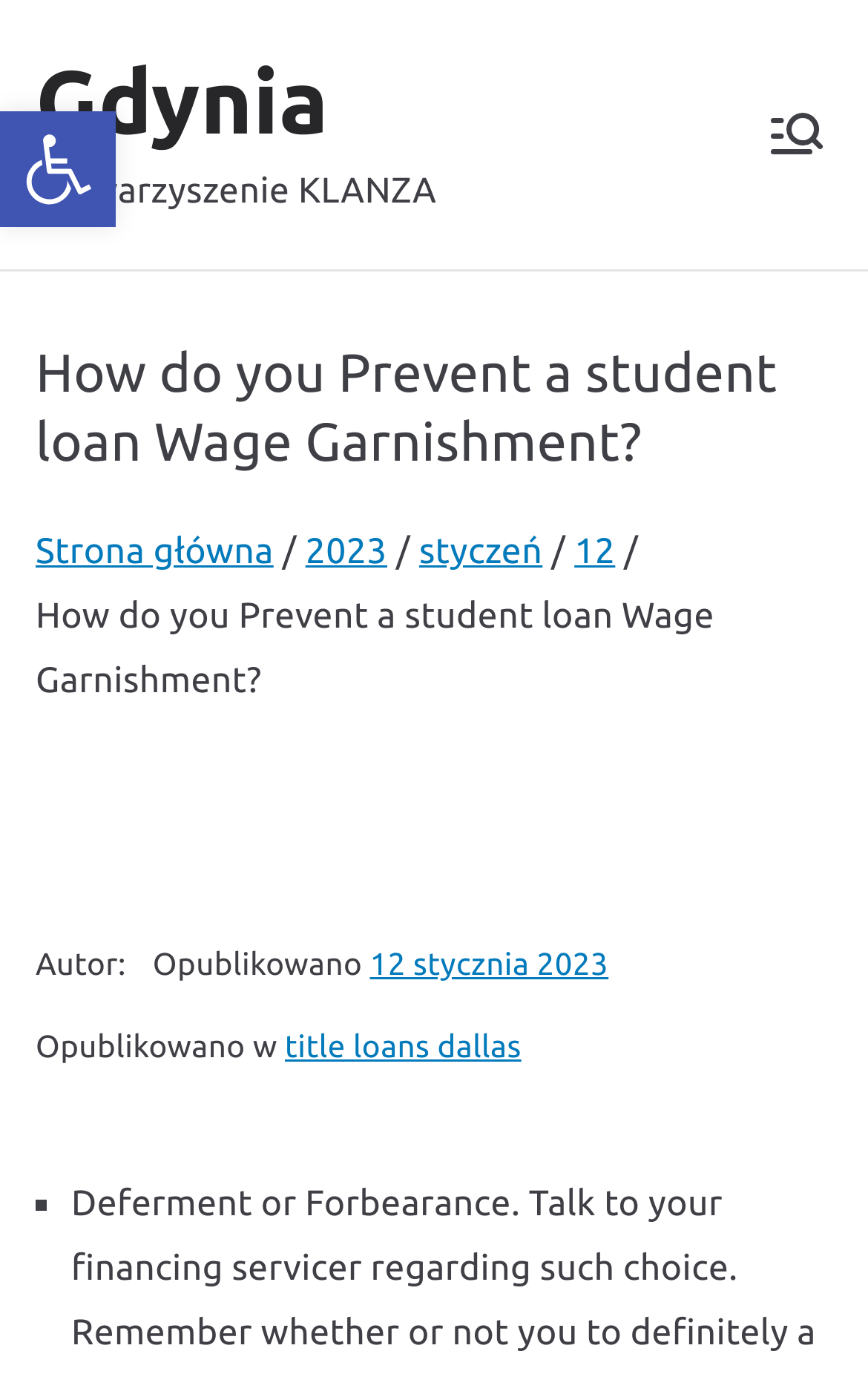Determine the bounding box coordinates of the clickable region to follow the instruction: "Read the article about preventing student loan wage garnishment".

[0.041, 0.246, 0.959, 0.347]